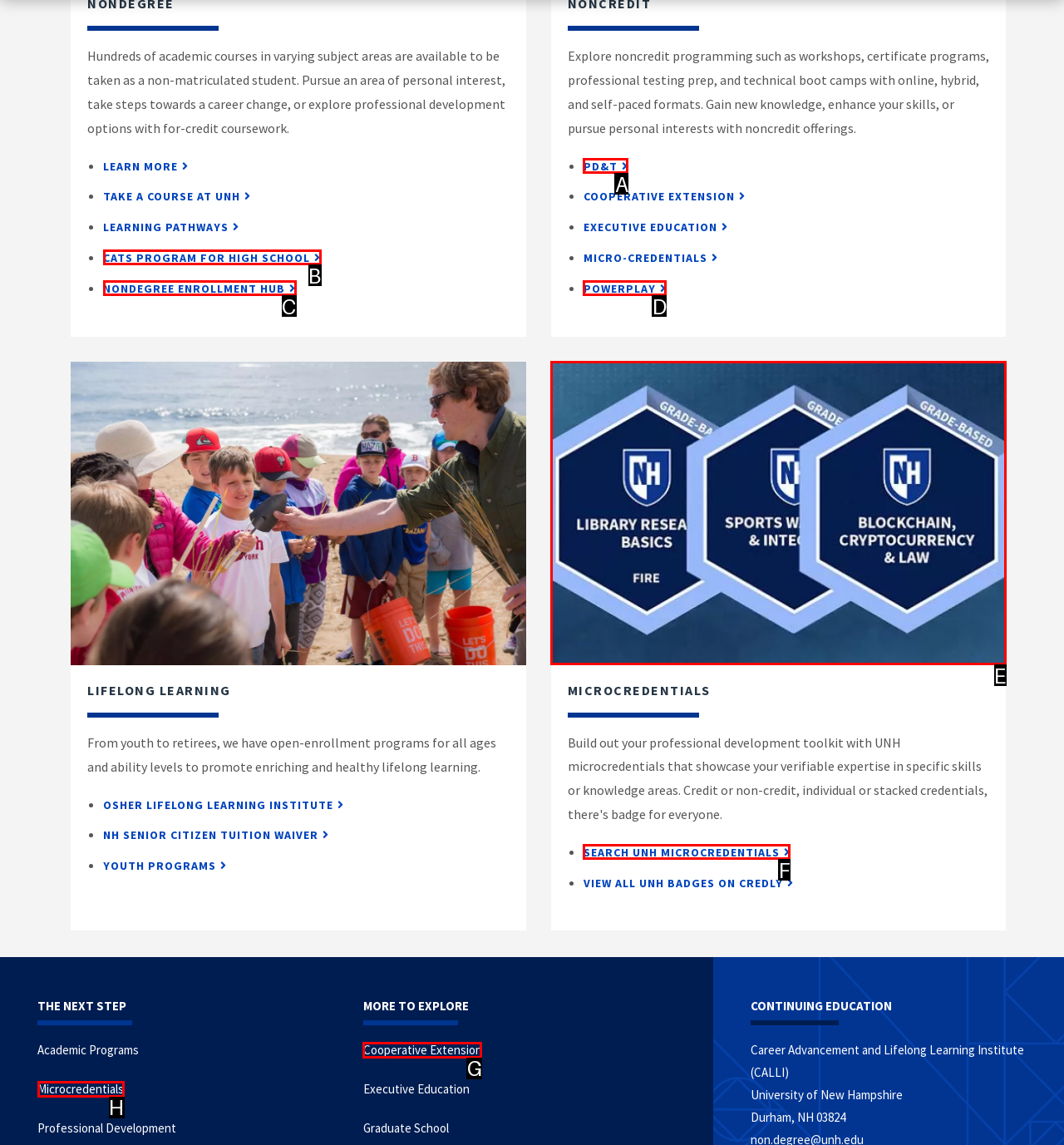Based on the description: September 2023, select the HTML element that fits best. Provide the letter of the matching option.

None